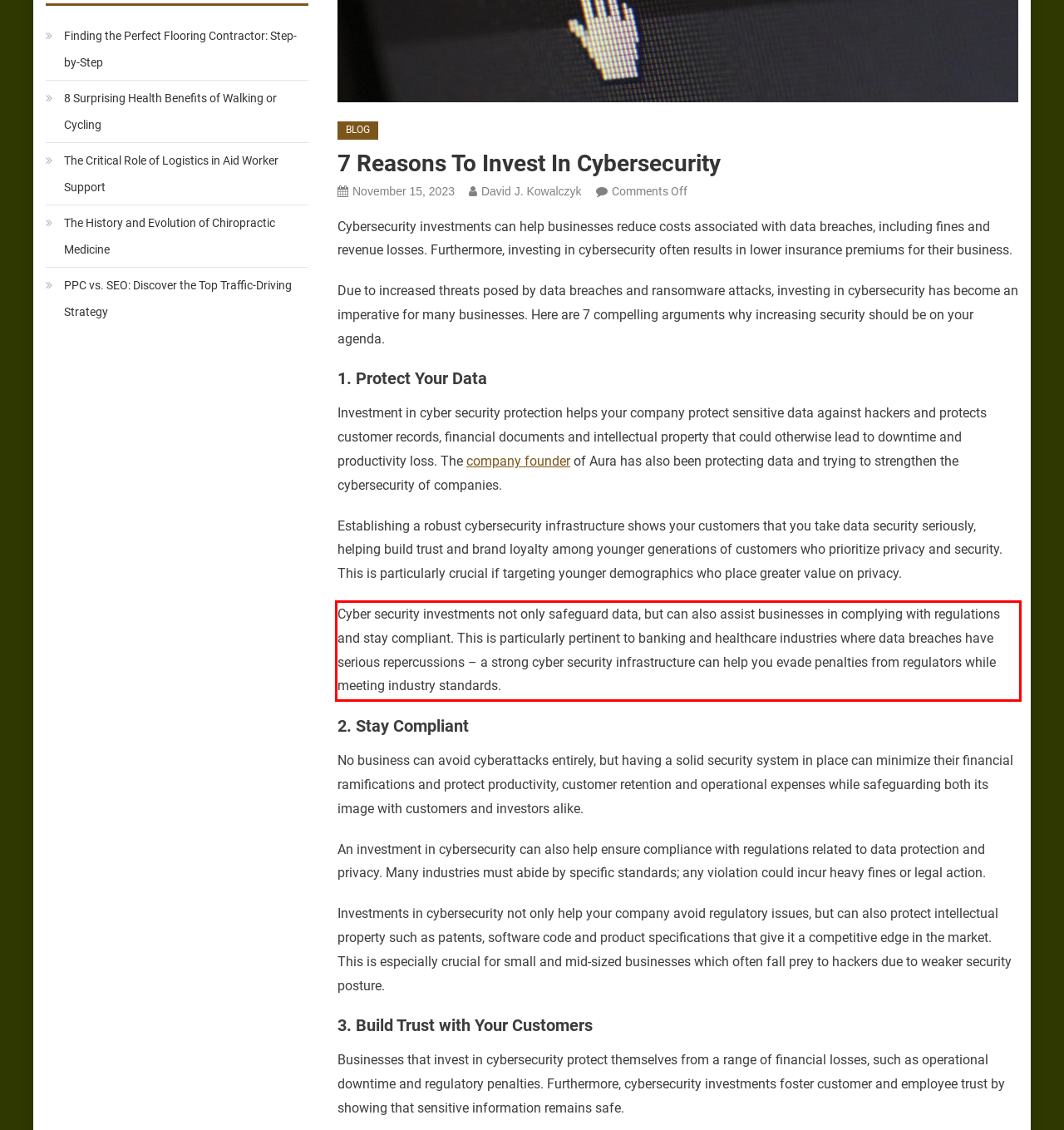Given a webpage screenshot, locate the red bounding box and extract the text content found inside it.

Cyber security investments not only safeguard data, but can also assist businesses in complying with regulations and stay compliant. This is particularly pertinent to banking and healthcare industries where data breaches have serious repercussions – a strong cyber security infrastructure can help you evade penalties from regulators while meeting industry standards.